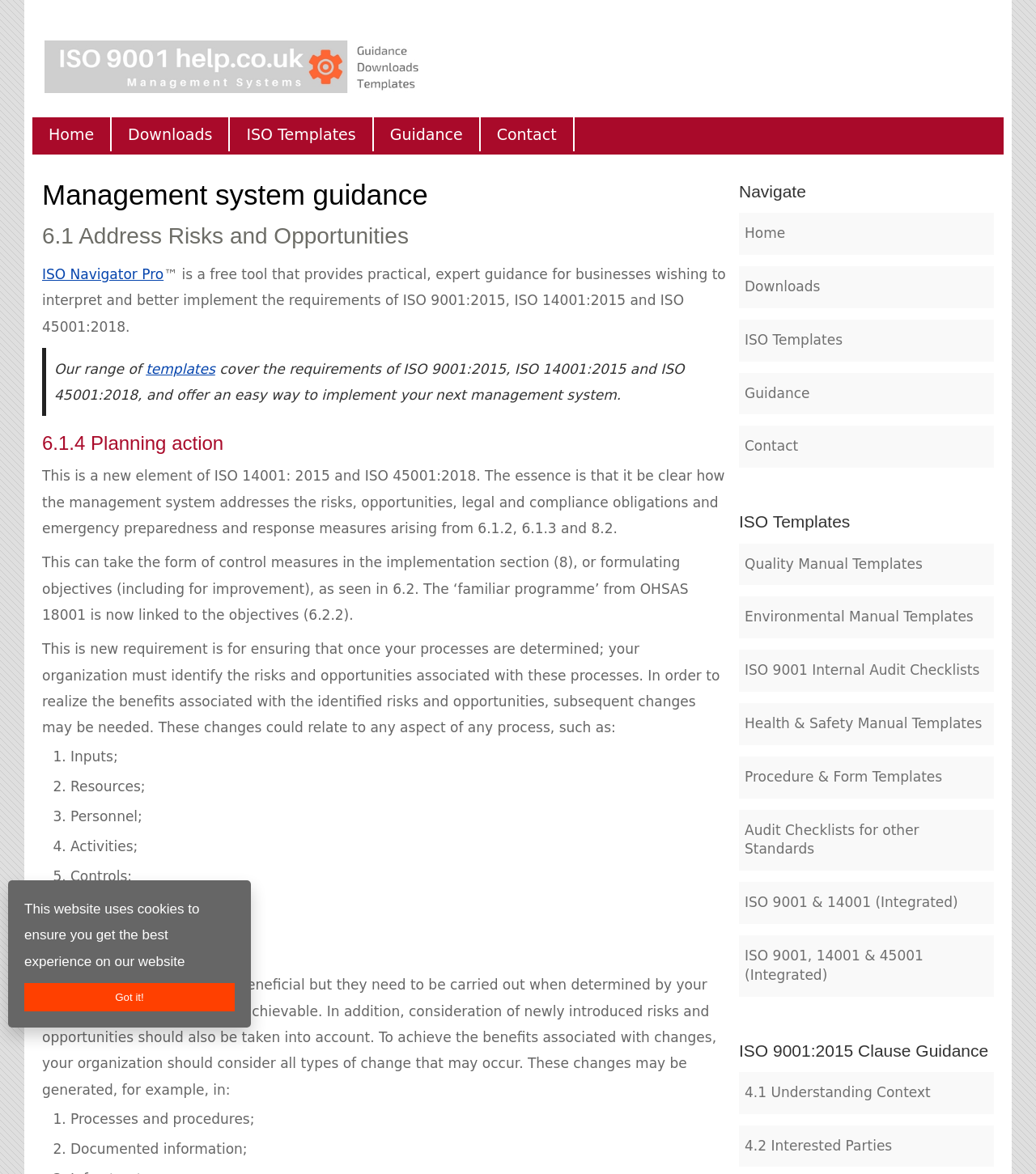With reference to the screenshot, provide a detailed response to the question below:
What is the purpose of ISO Navigator Pro?

According to the webpage, ISO Navigator Pro is a free tool that provides practical, expert guidance for businesses wishing to interpret and better implement the requirements of ISO 9001:2015, ISO 14001:2015, and ISO 45001:2018.